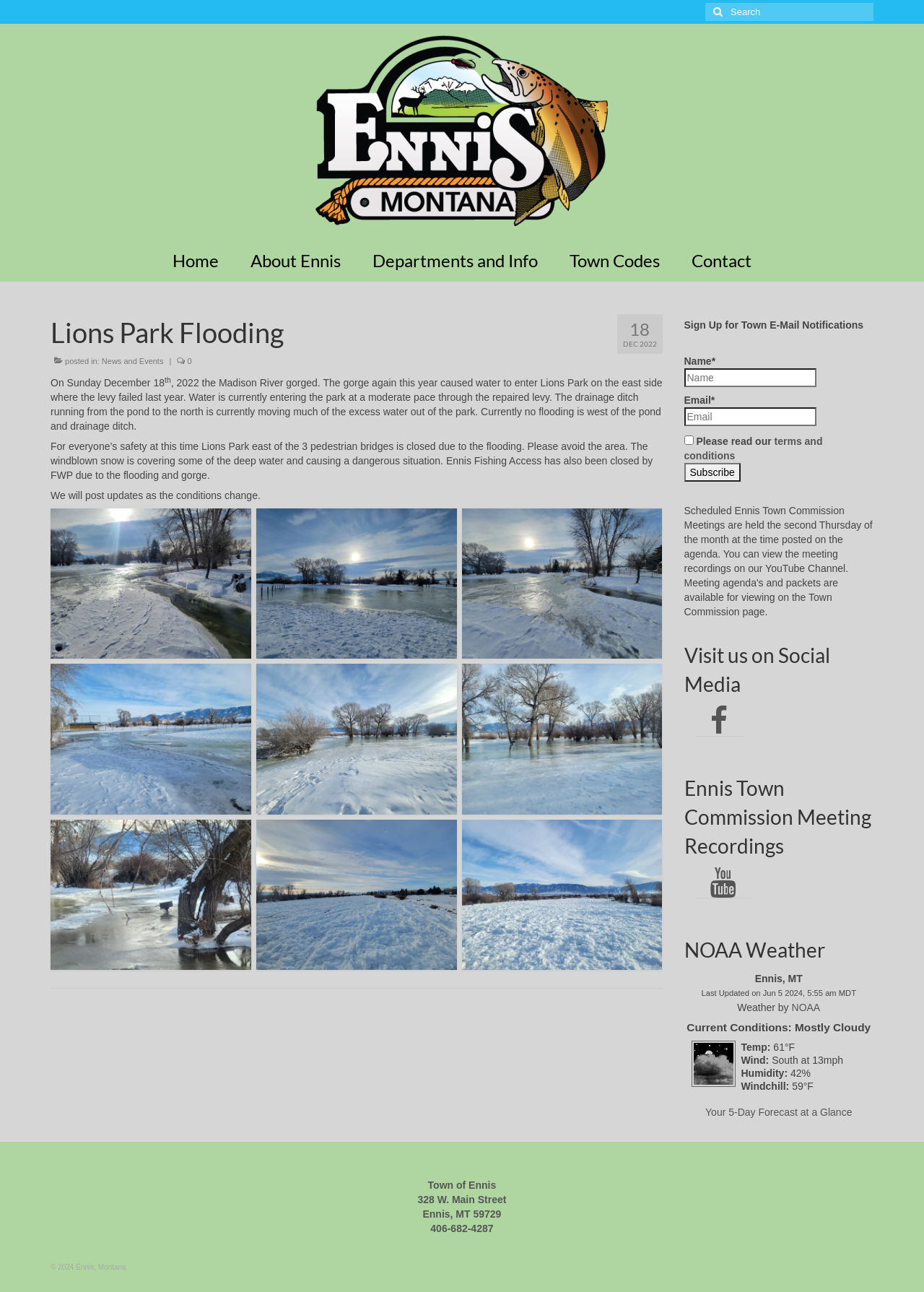Identify the bounding box coordinates of the element that should be clicked to fulfill this task: "Visit Ennis, Montana". The coordinates should be provided as four float numbers between 0 and 1, i.e., [left, top, right, bottom].

[0.055, 0.026, 0.945, 0.176]